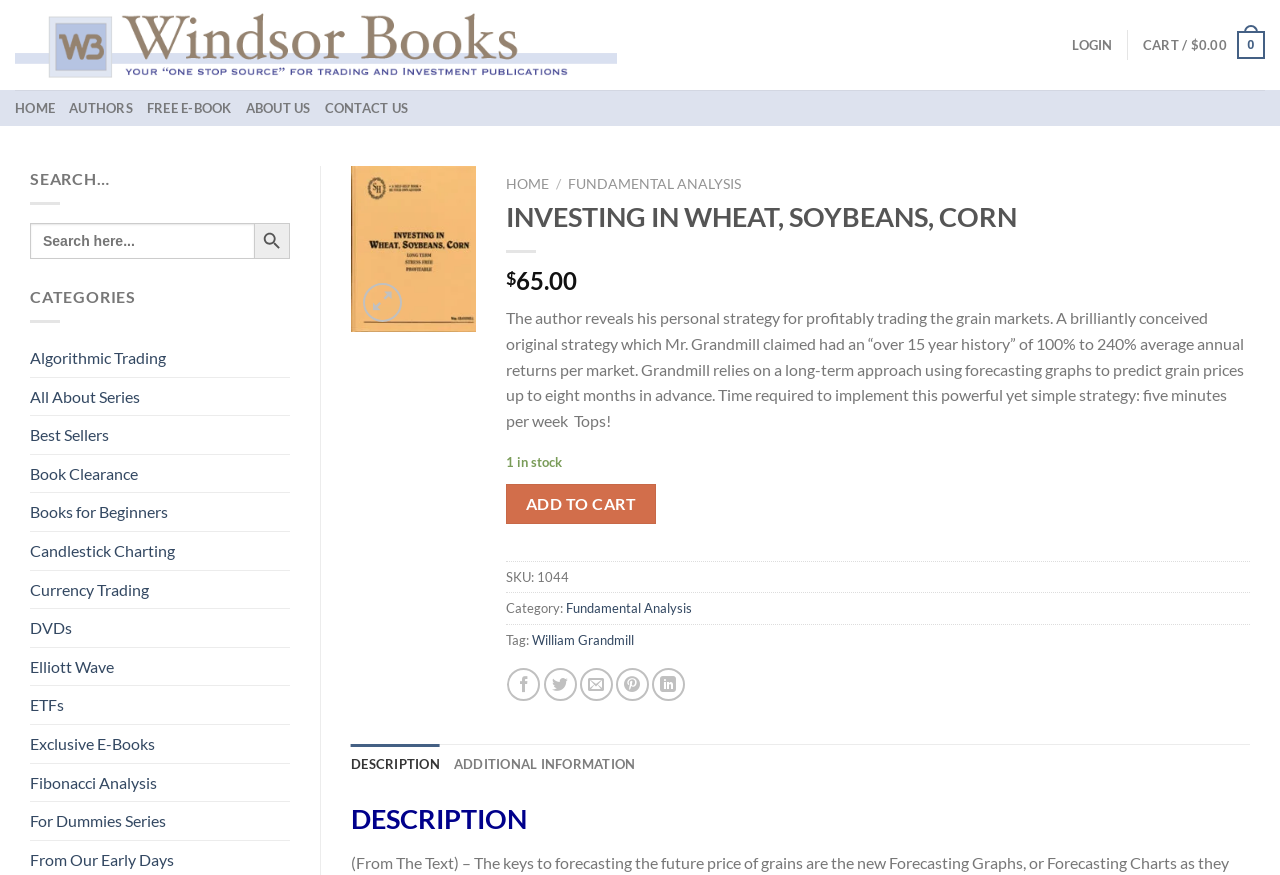Locate the primary headline on the webpage and provide its text.

INVESTING IN WHEAT, SOYBEANS, CORN